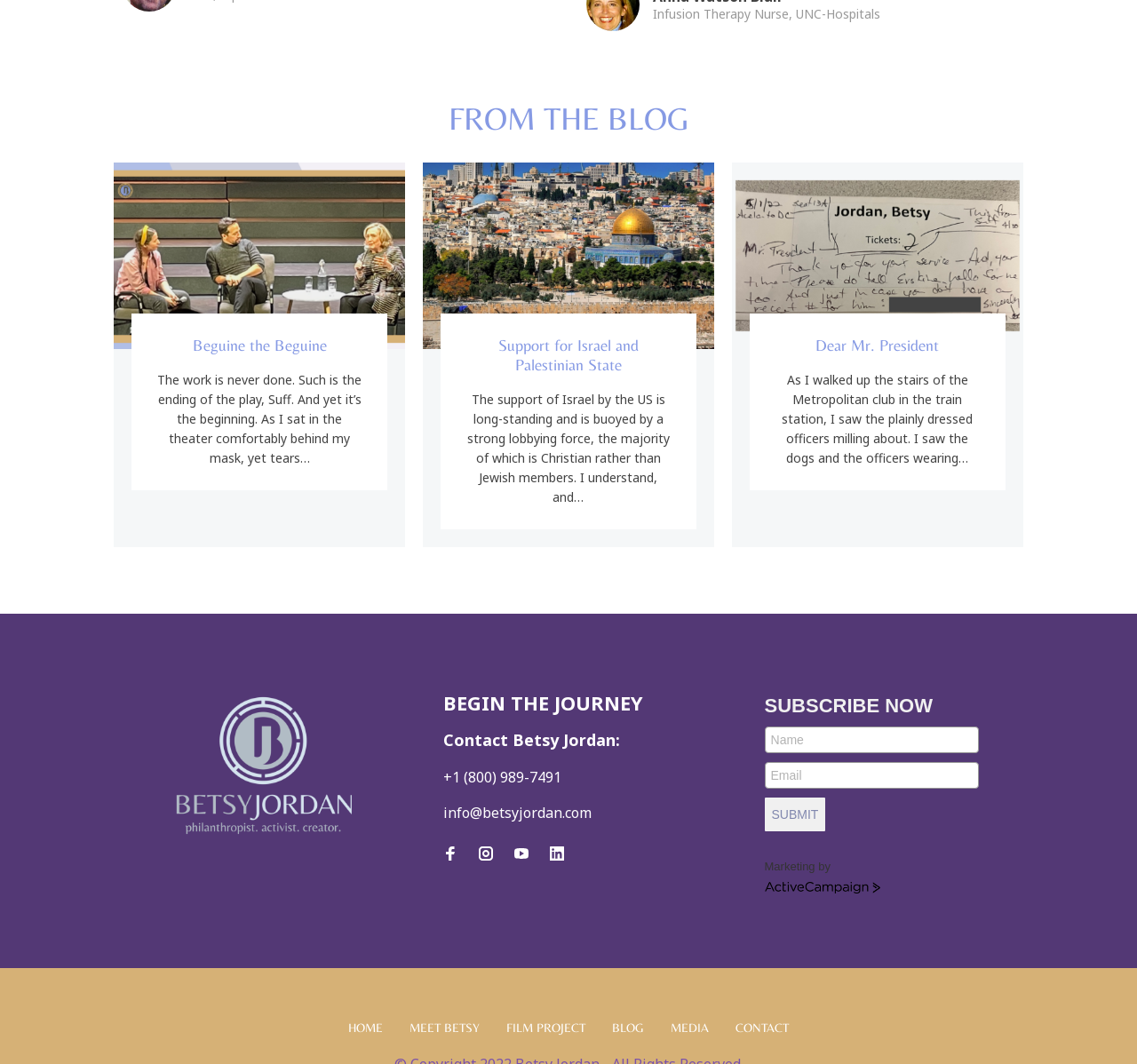What is the title of the blog post?
Use the screenshot to answer the question with a single word or phrase.

Beguine the Beguine